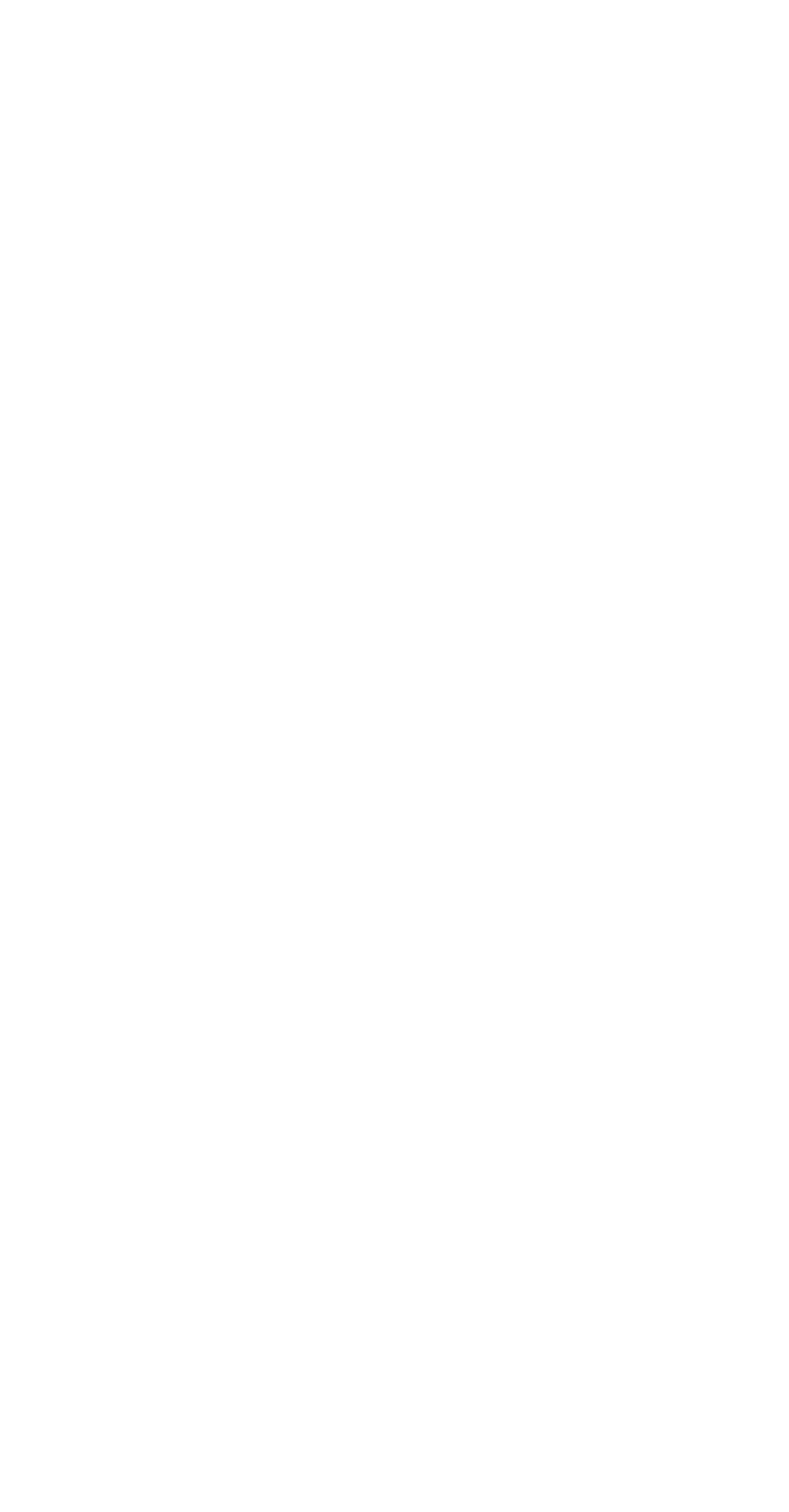Given the element description Terms & Conditions, identify the bounding box coordinates for the UI element on the webpage screenshot. The format should be (top-left x, top-left y, bottom-right x, bottom-right y), with values between 0 and 1.

[0.642, 0.961, 0.887, 0.977]